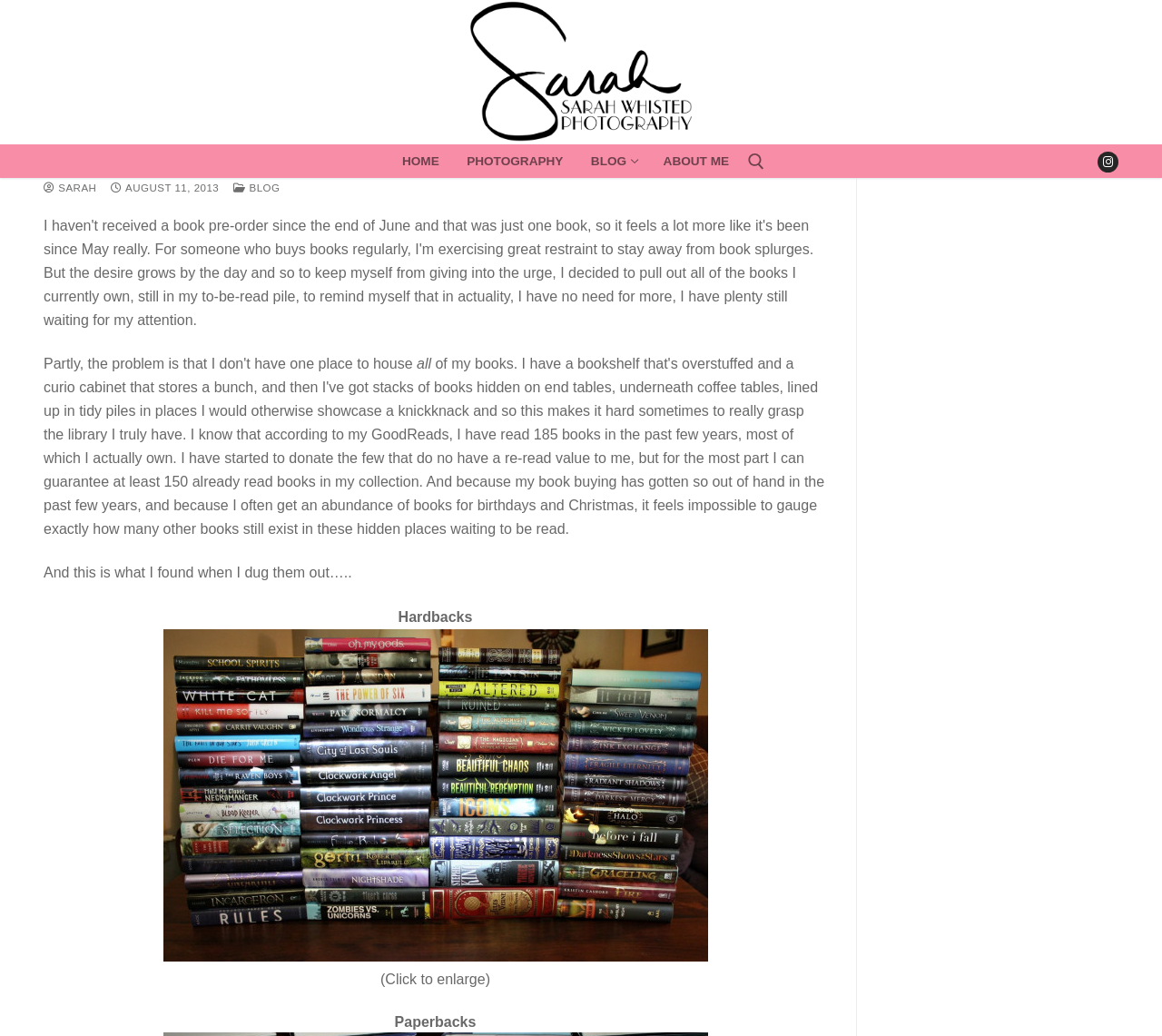Please determine the bounding box coordinates of the clickable area required to carry out the following instruction: "view TBR Hardbacks". The coordinates must be four float numbers between 0 and 1, represented as [left, top, right, bottom].

[0.14, 0.915, 0.609, 0.93]